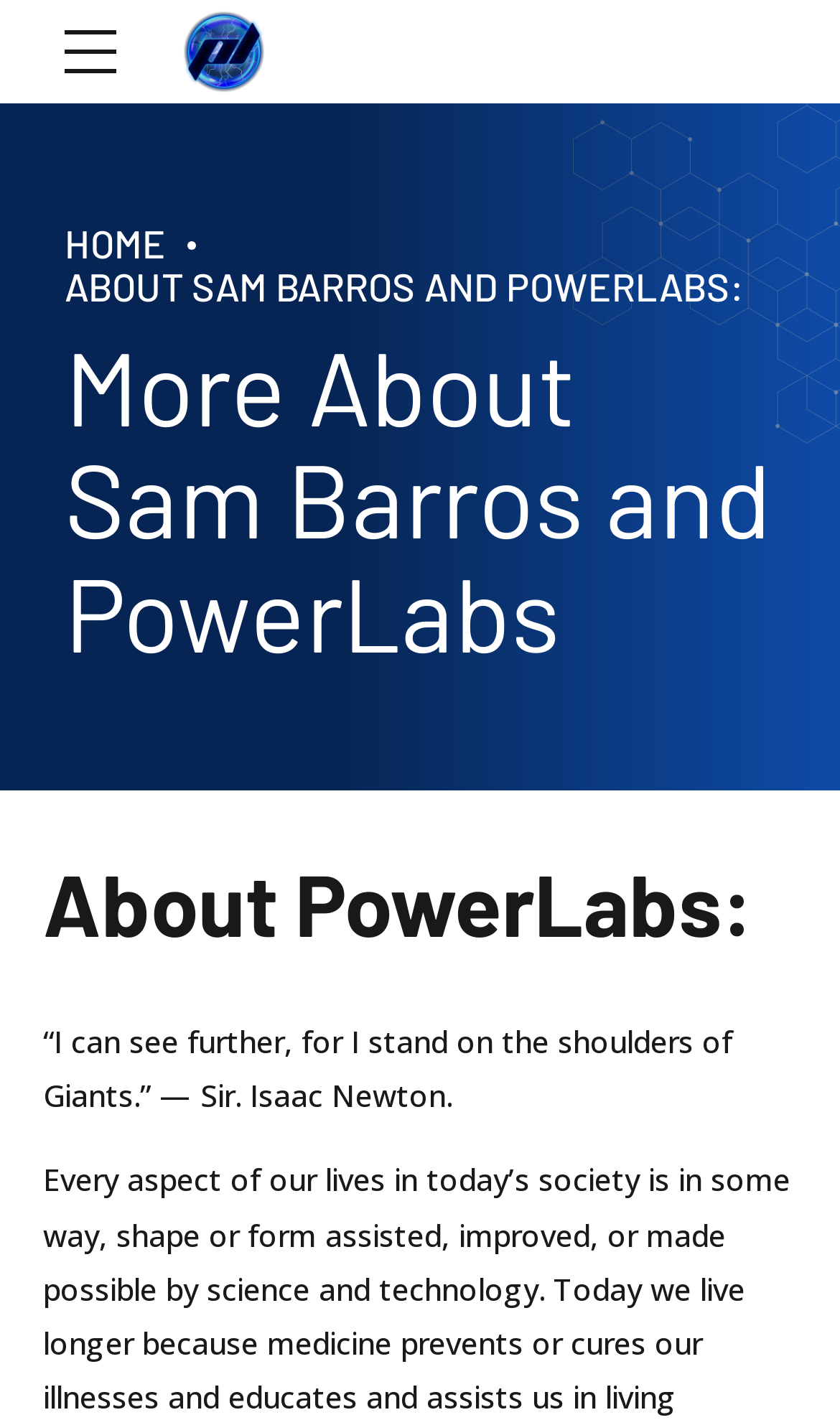Please answer the following question using a single word or phrase: 
What is the navigation option above 'About Sam Barros and PowerLabs'?

HOME